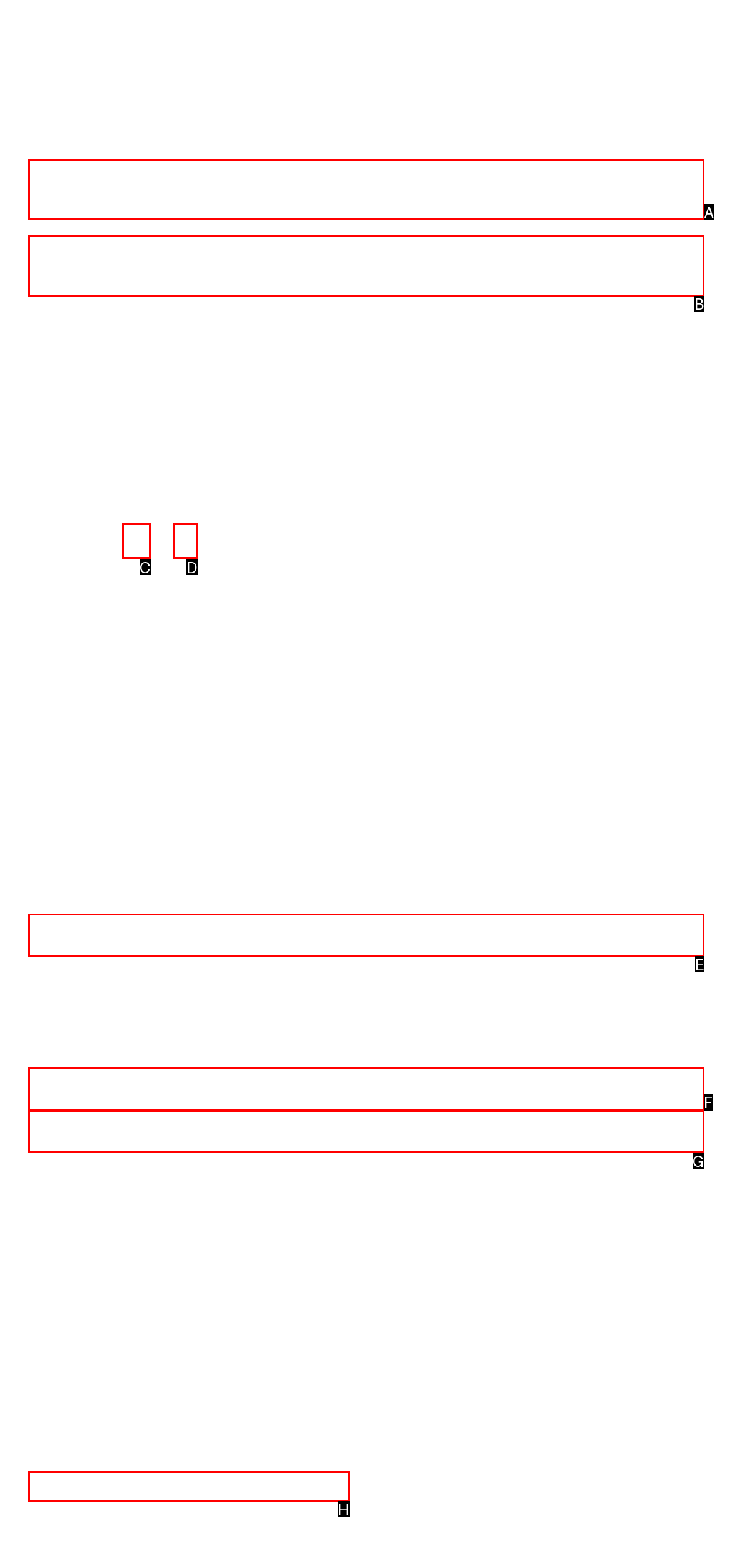Identify which HTML element aligns with the description: Contact Us
Answer using the letter of the correct choice from the options available.

E